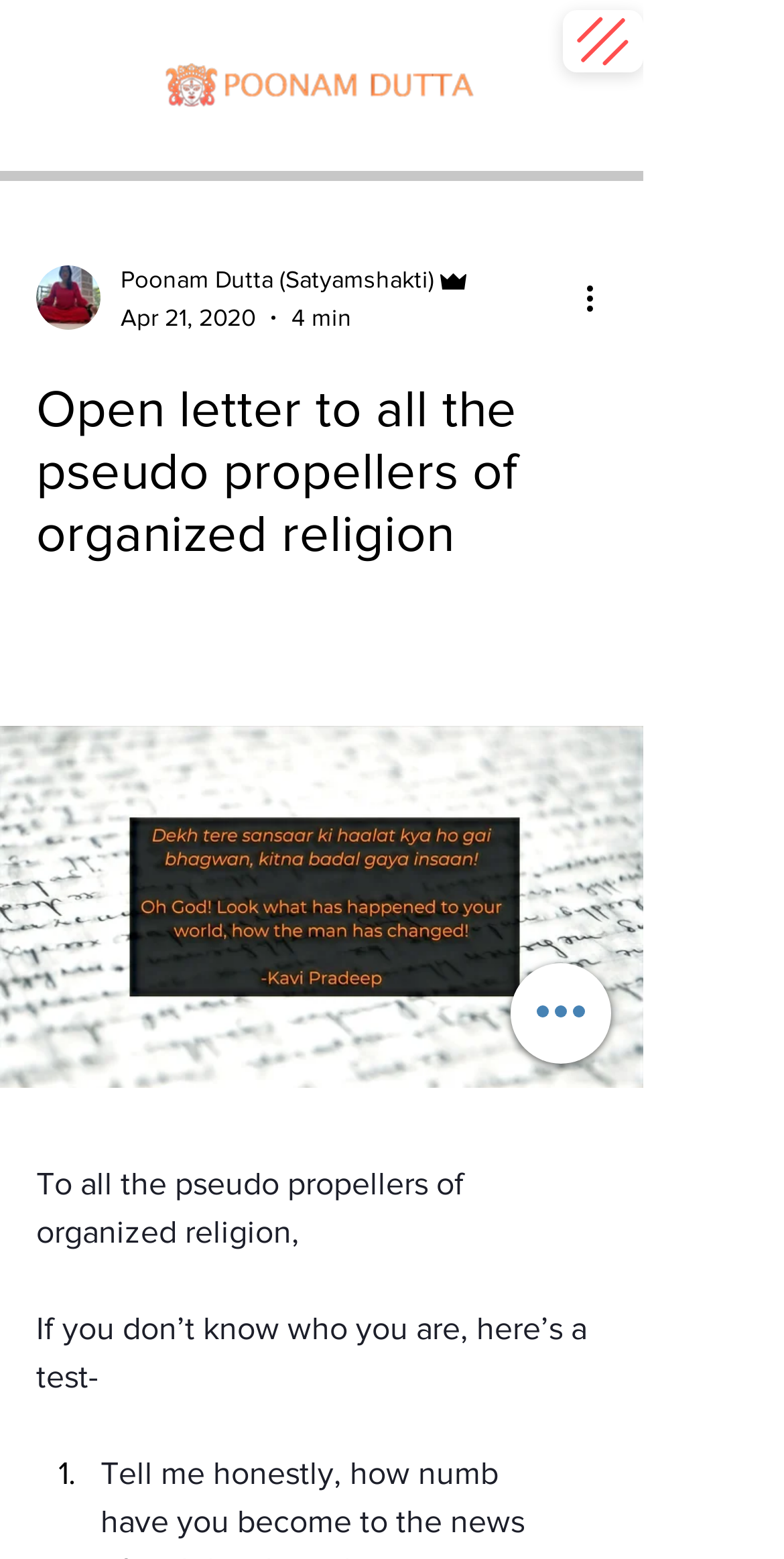What is the purpose of the button 'More actions'?
Based on the image content, provide your answer in one word or a short phrase.

to show more actions